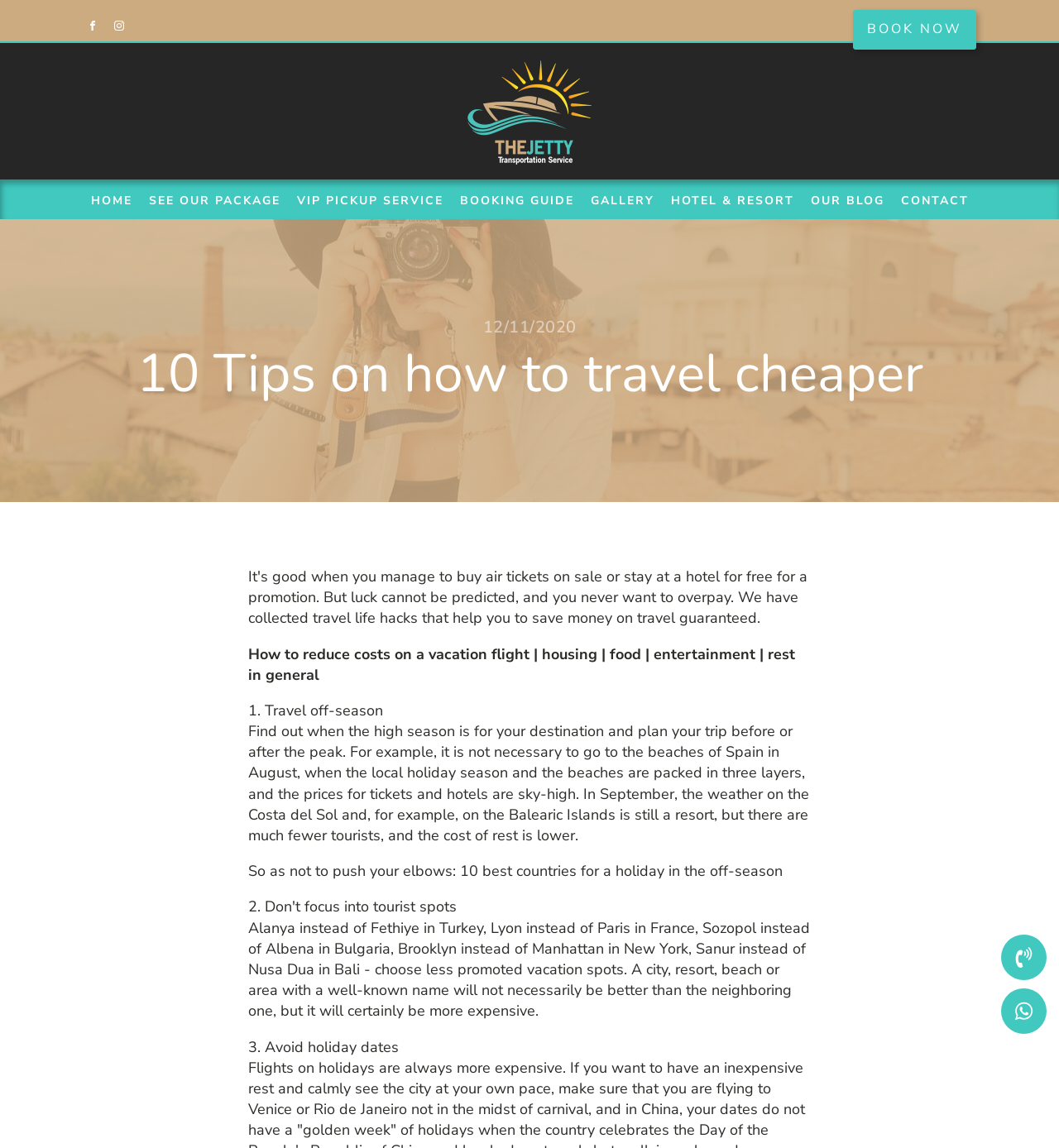Pinpoint the bounding box coordinates of the clickable area needed to execute the instruction: "Book now". The coordinates should be specified as four float numbers between 0 and 1, i.e., [left, top, right, bottom].

[0.805, 0.009, 0.922, 0.043]